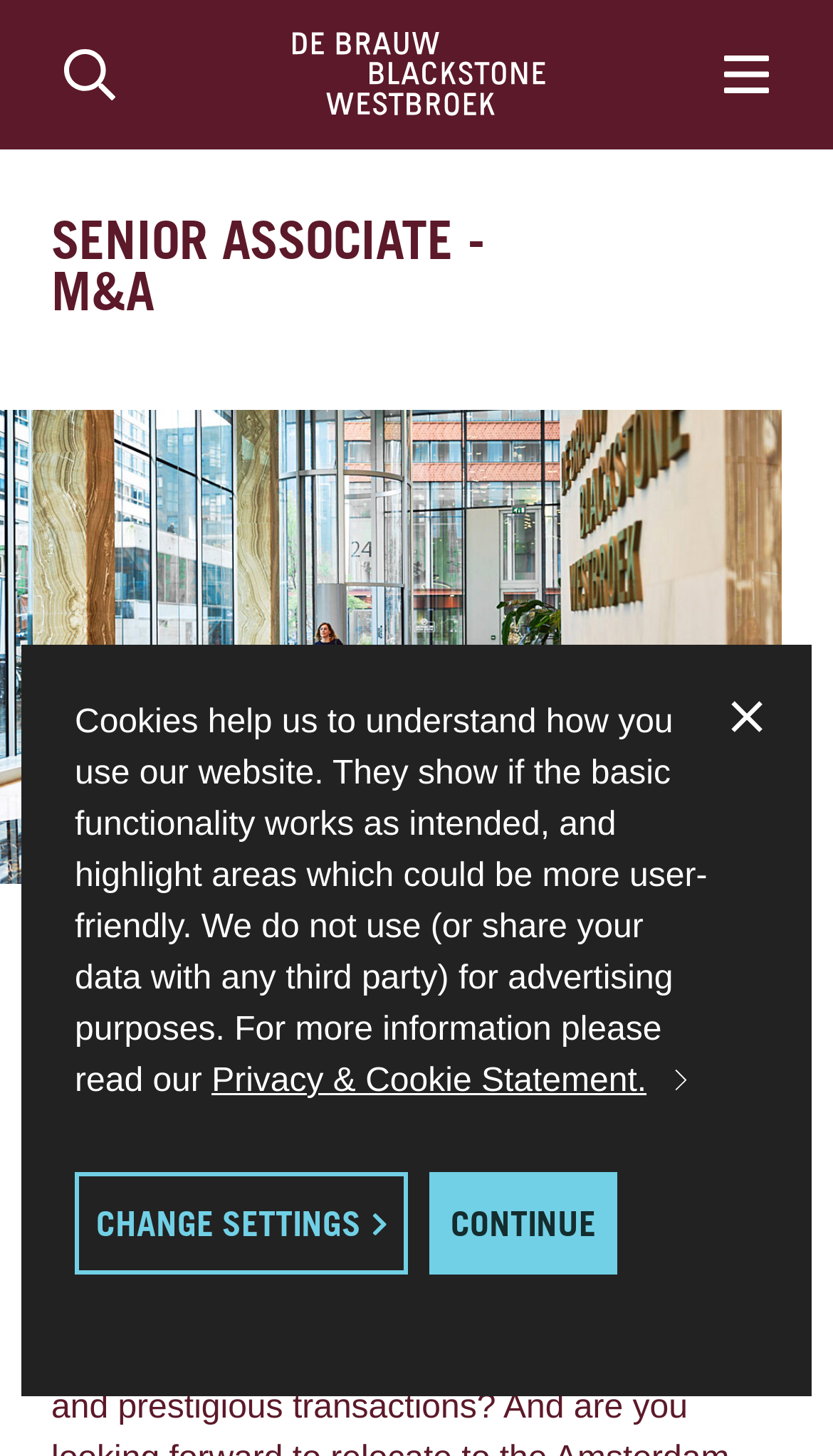Please answer the following question using a single word or phrase: 
What is the image above the 'About this opportunity' text?

De Brauw97471